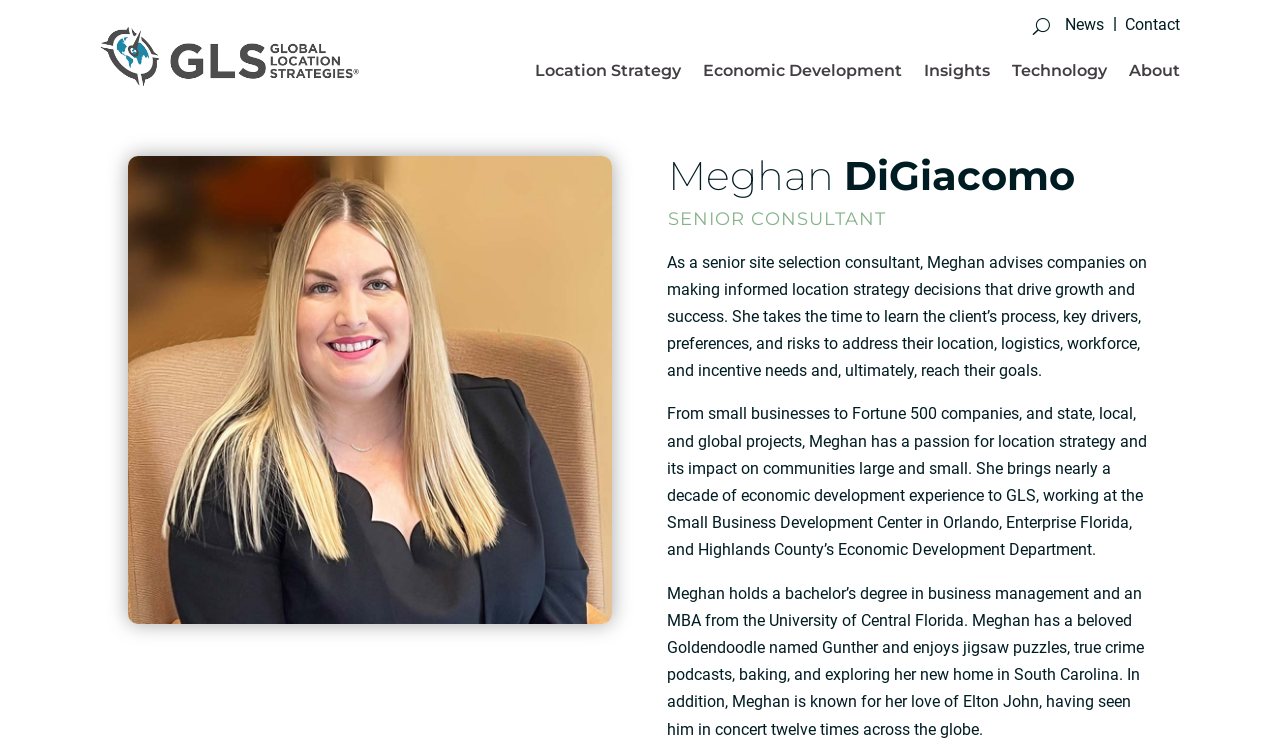Describe the webpage in detail, including text, images, and layout.

The webpage is about Meghan DiGiacomo, a senior site selection consultant at Global Location Strategies (GLS). At the top, there are several links, including "News", "Contact", and a button with the letter "U". Below these links, there is a large image of Meghan DiGiacomo, taking up most of the left side of the page. 

To the right of the image, there is a heading with Meghan's name, followed by her title "SENIOR CONSULTANT" and a brief description of her role, which is advising companies on making informed location strategy decisions. 

Below this, there is a longer paragraph describing Meghan's approach to her work, including her attention to clients' needs and goals. This is followed by another paragraph about her experience in economic development, having worked with various organizations and projects. 

The final paragraph is about Meghan's education, personal life, and interests, including her hobbies and love for Elton John. At the bottom of the page, there are several links to other sections of the website, including "Location Strategy", "Economic Development", "Insights", "Technology", and "About".